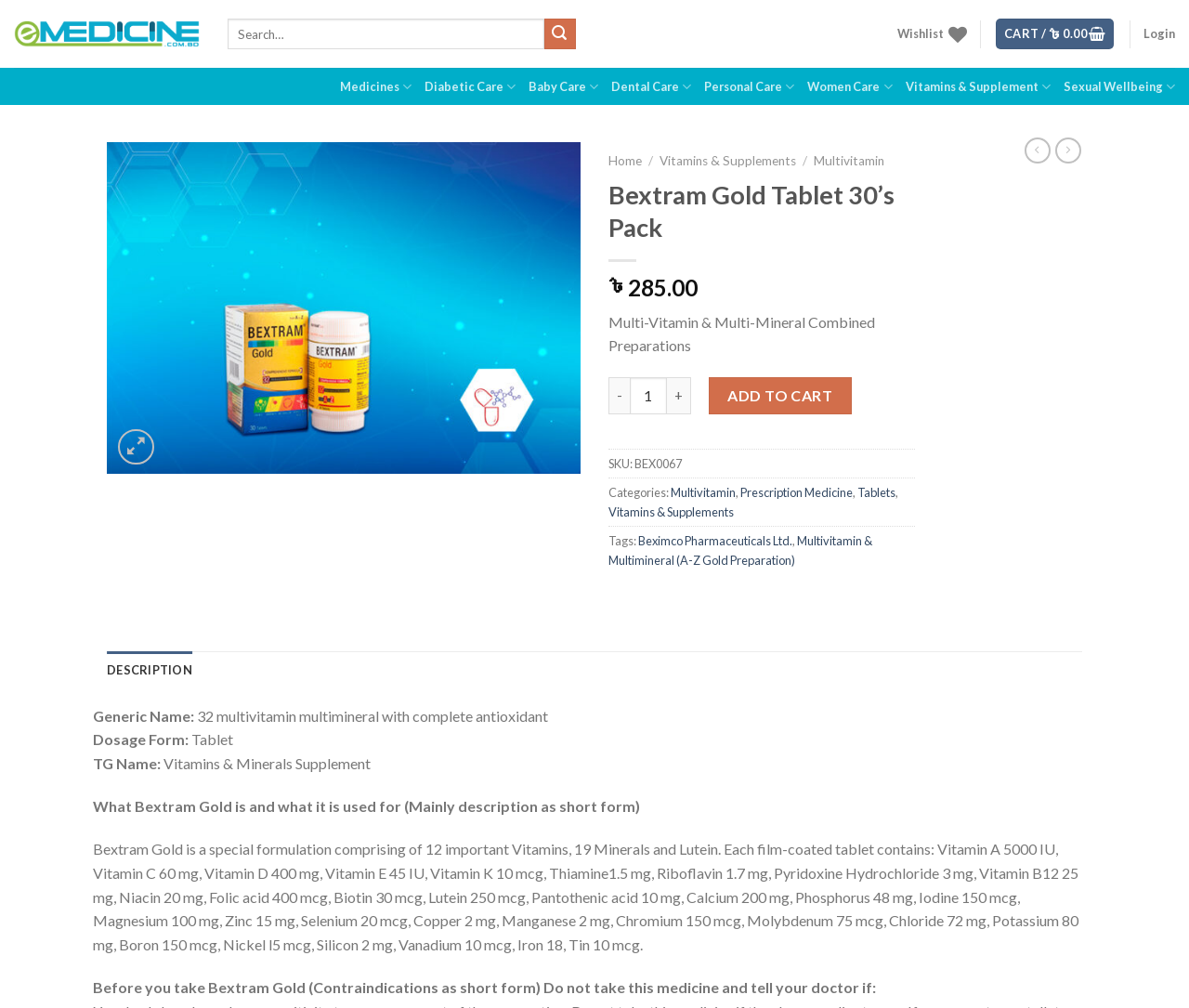Detail the webpage's structure and highlights in your description.

The webpage is about a product called Bextram Gold Tablet 30's Pack, which is a multivitamin and multimineral supplement. At the top of the page, there is a search bar with a submit button, and a navigation menu with links to various categories such as Medicines, Diabetic Care, Baby Care, and more. 

On the top right corner, there are links to the wishlist, cart, and login. Below the navigation menu, there is a product description section that displays the product name, price, and a brief description of the product. 

The product description section is followed by a section that allows users to add the product to their cart, with options to increase or decrease the quantity. There is also a button to add the product to the wishlist. 

Below the product description section, there are links to related categories such as Multivitamin, Prescription Medicine, and Vitamins & Supplements. There is also a section that displays the product's SKU, categories, and tags. 

On the right side of the page, there are social media links and a section that displays the product's rating. 

The main content of the page is divided into tabs, with the first tab being the product description. The product description tab displays detailed information about the product, including its generic name, dosage form, and what it is used for. There is also a section that lists the ingredients and their quantities. 

Overall, the webpage is a product page that provides detailed information about Bextram Gold Tablet 30's Pack, including its features, ingredients, and usage.